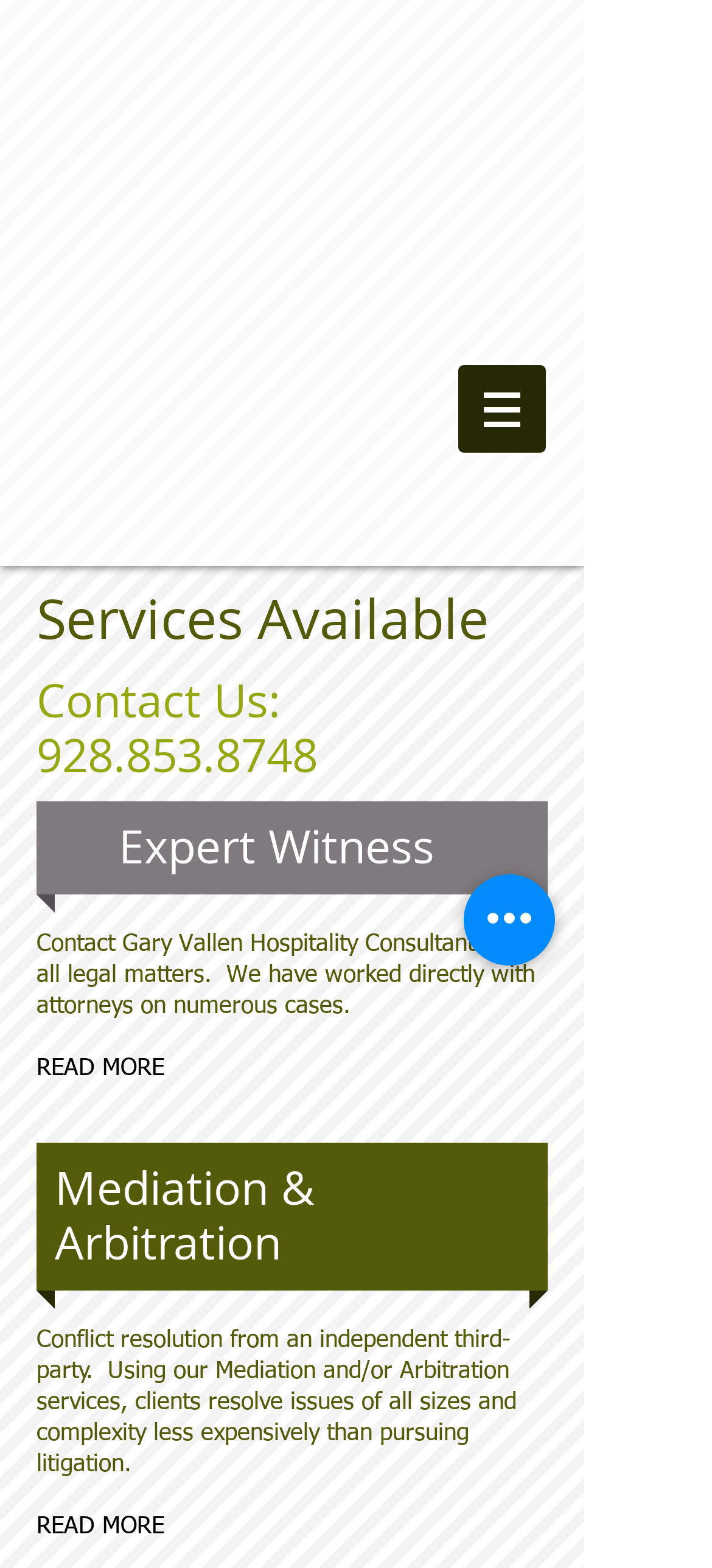What is the alternative to pursuing litigation?
Please analyze the image and answer the question with as much detail as possible.

I found this information by reading the text associated with the 'Mediation & Arbitration' heading, which explains that using these services can resolve issues less expensively than pursuing litigation.